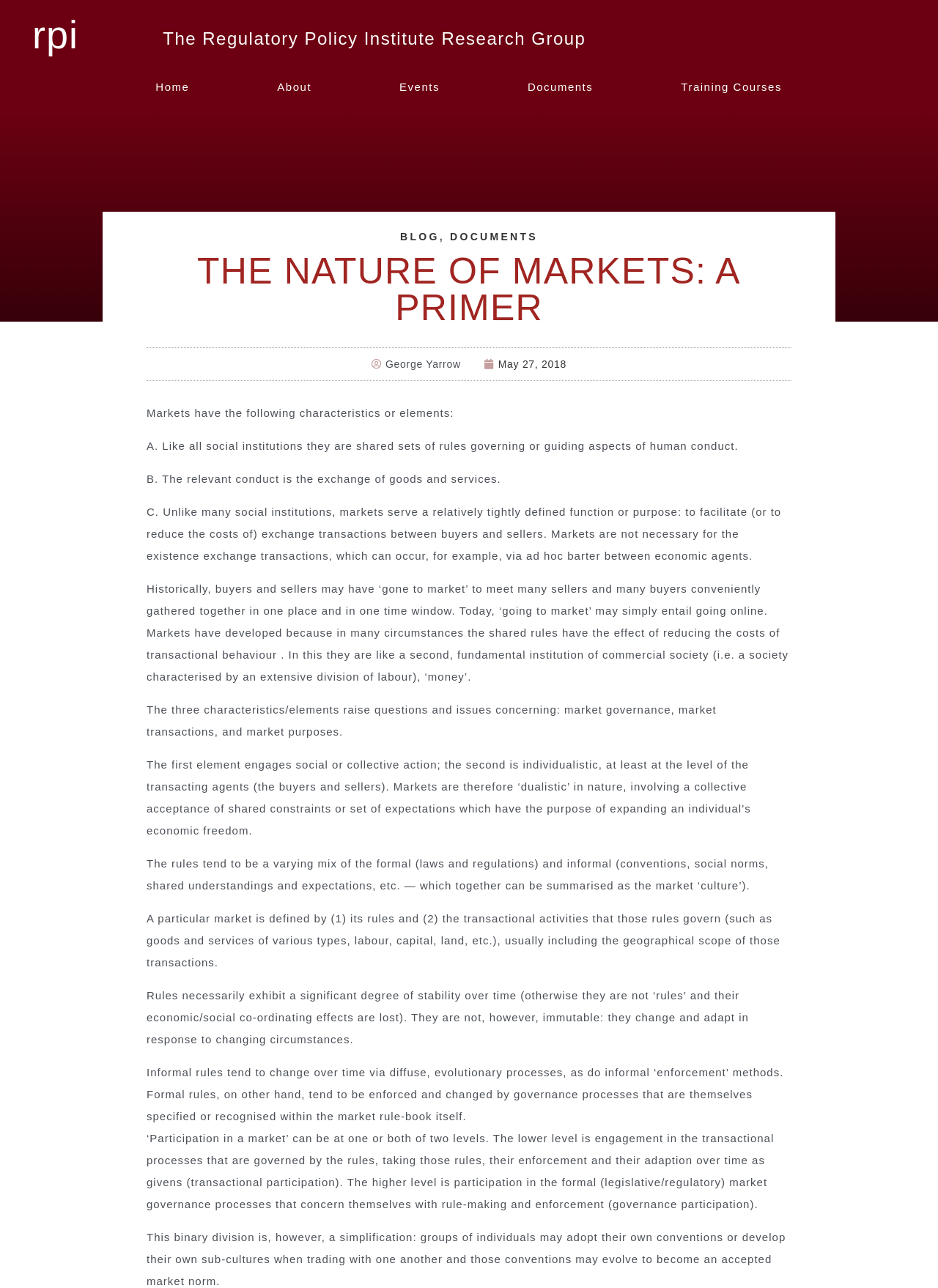Use a single word or phrase to answer the question: What are the three characteristics of markets?

A, B, C